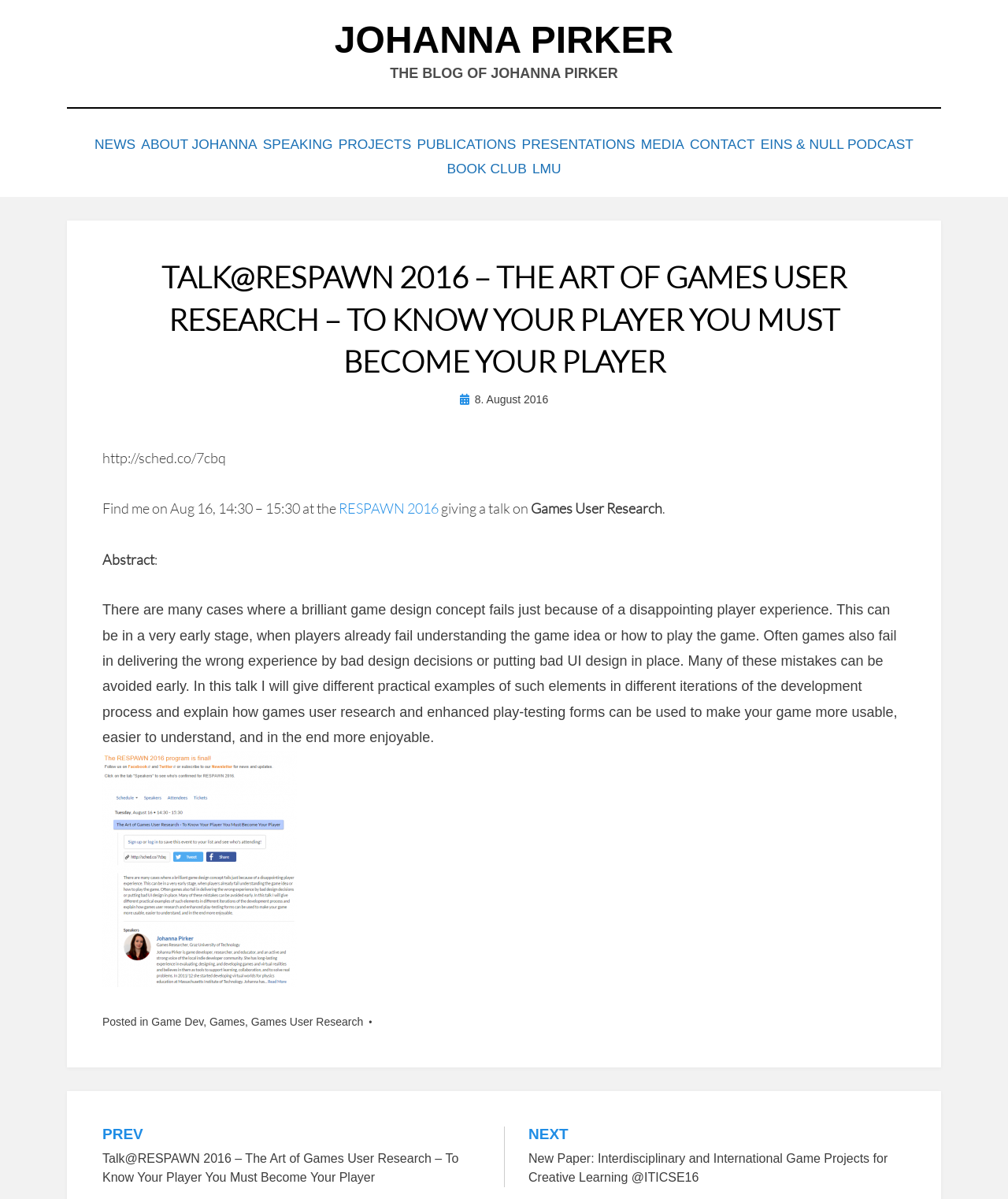Can you specify the bounding box coordinates for the region that should be clicked to fulfill this instruction: "Read the article 'TALK@RESPAWN 2016 – THE ART OF GAMES USER RESEARCH – TO KNOW YOUR PLAYER YOU MUST BECOME YOUR PLAYER'".

[0.141, 0.208, 0.859, 0.313]